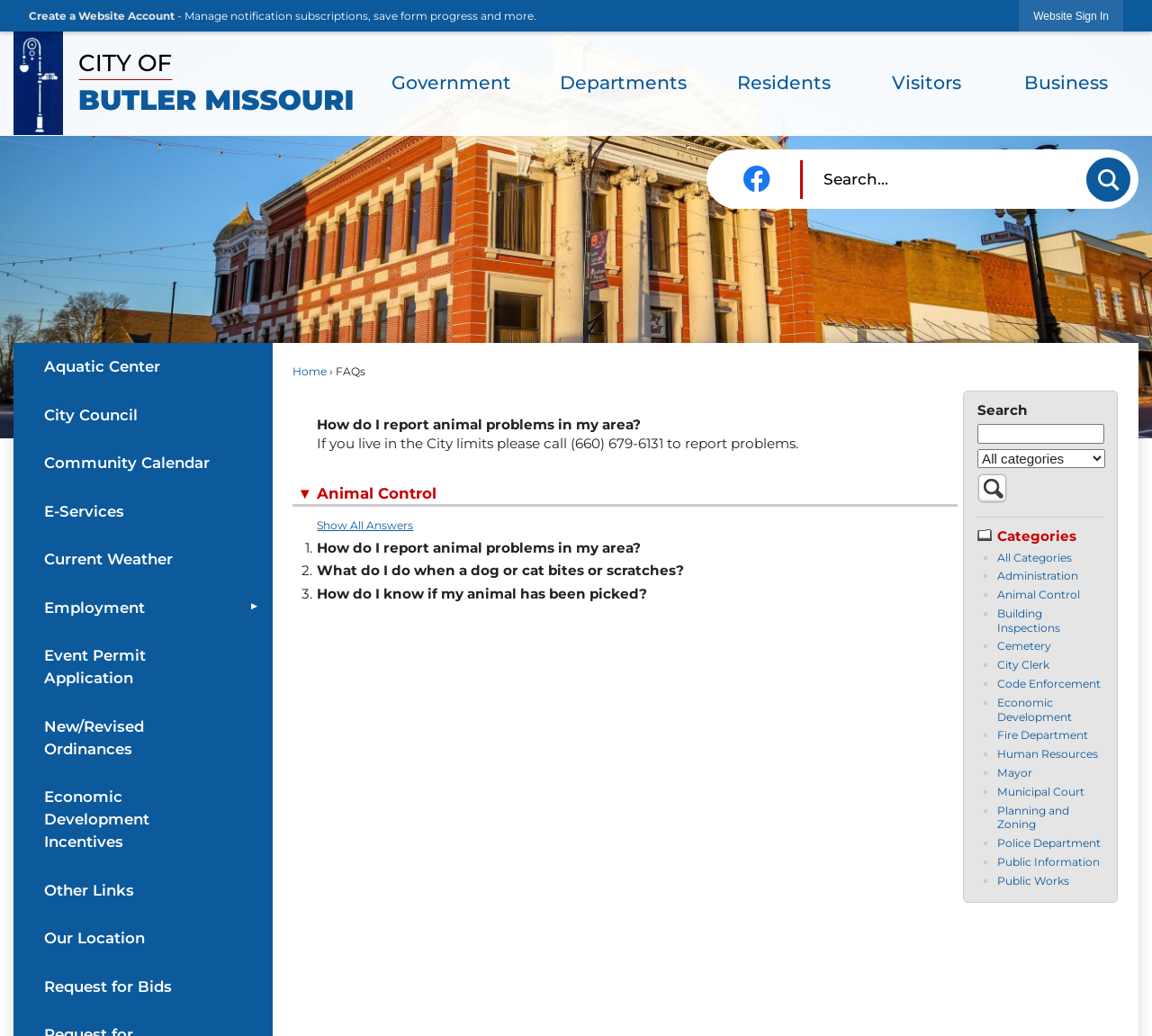What is the name of the department related to animal control?
Based on the screenshot, provide a one-word or short-phrase response.

Animal Control